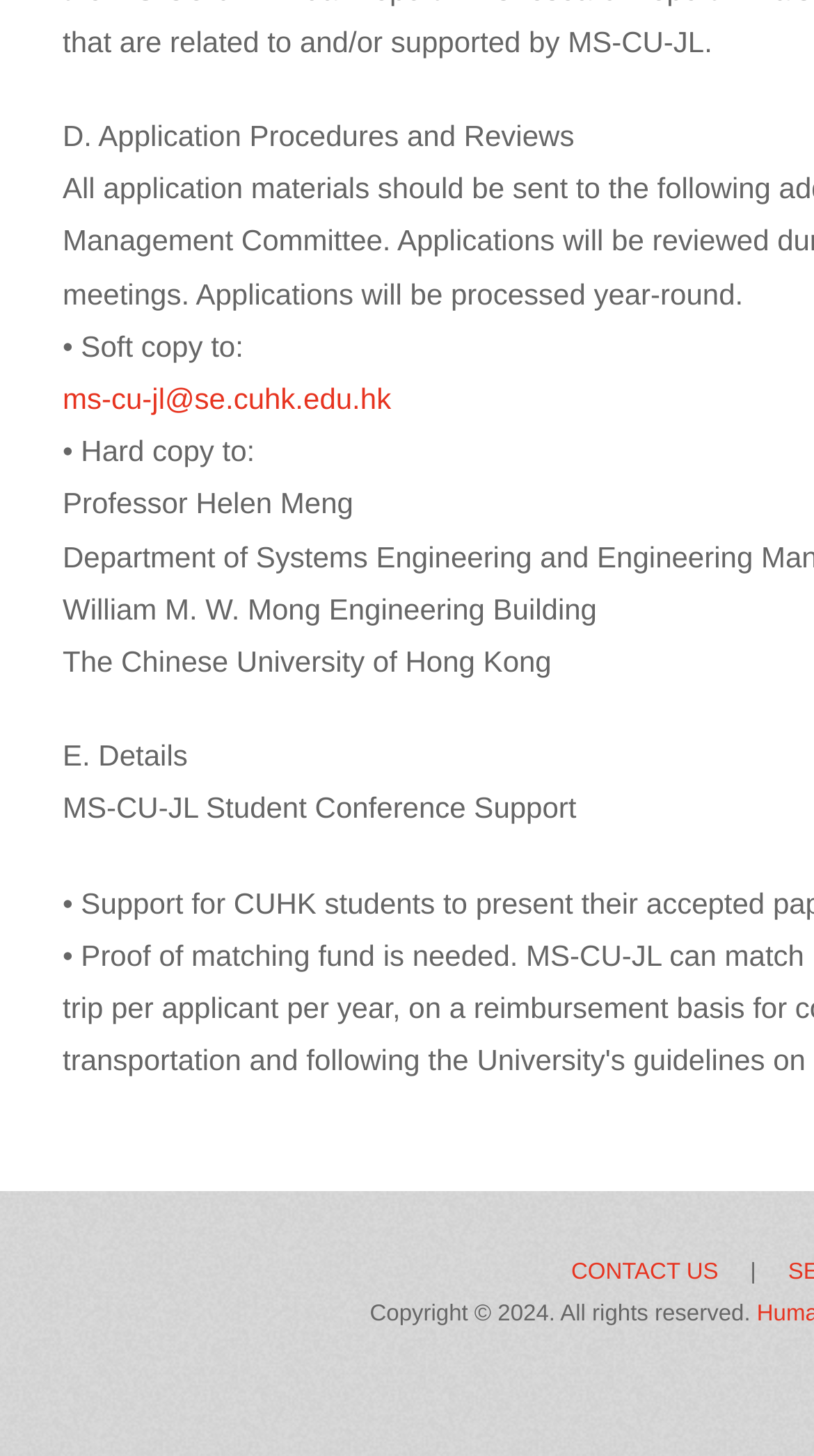Give a one-word or short-phrase answer to the following question: 
What is the name of the university?

The Chinese University of Hong Kong